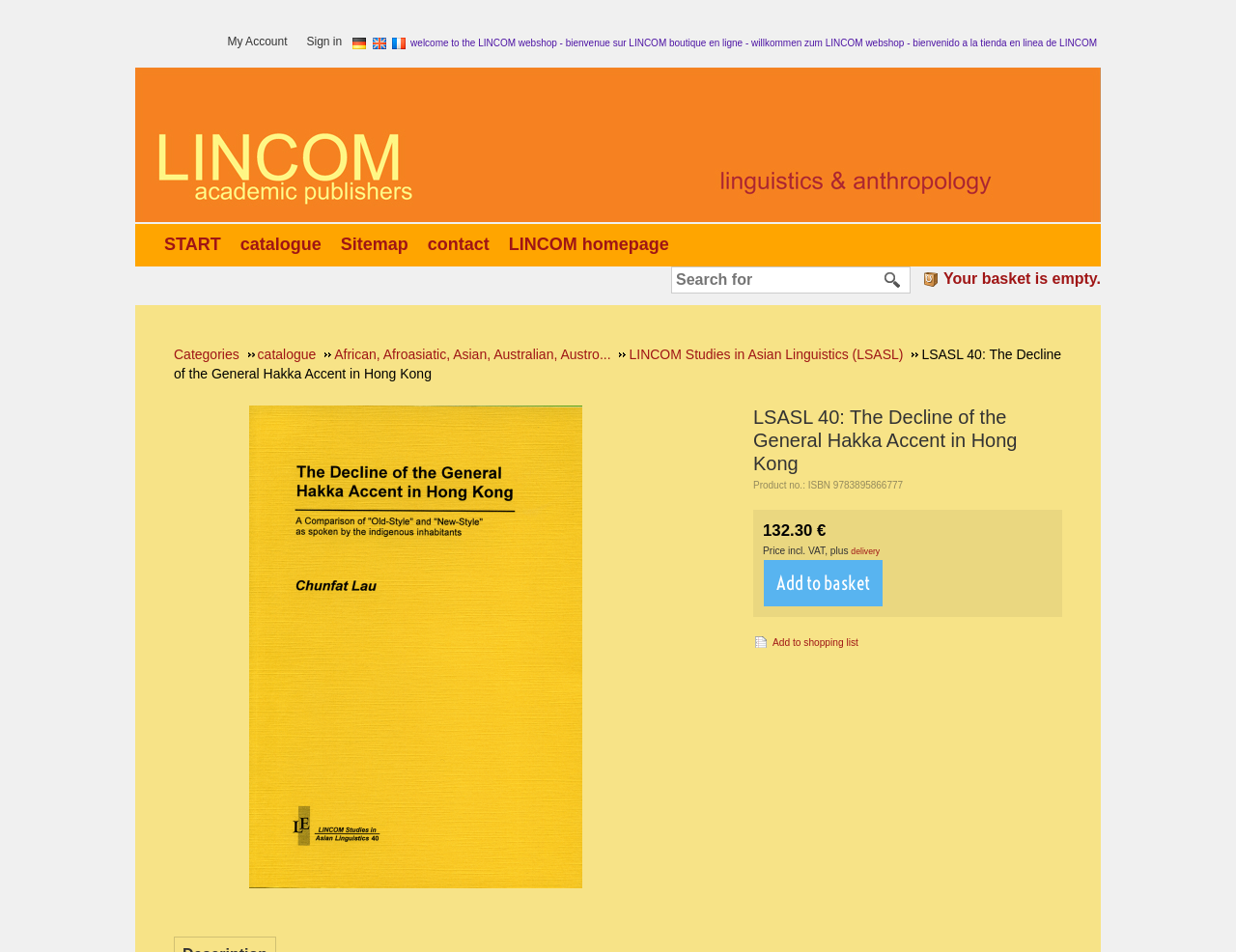Determine the bounding box for the UI element described here: "catalogue".

[0.208, 0.364, 0.268, 0.38]